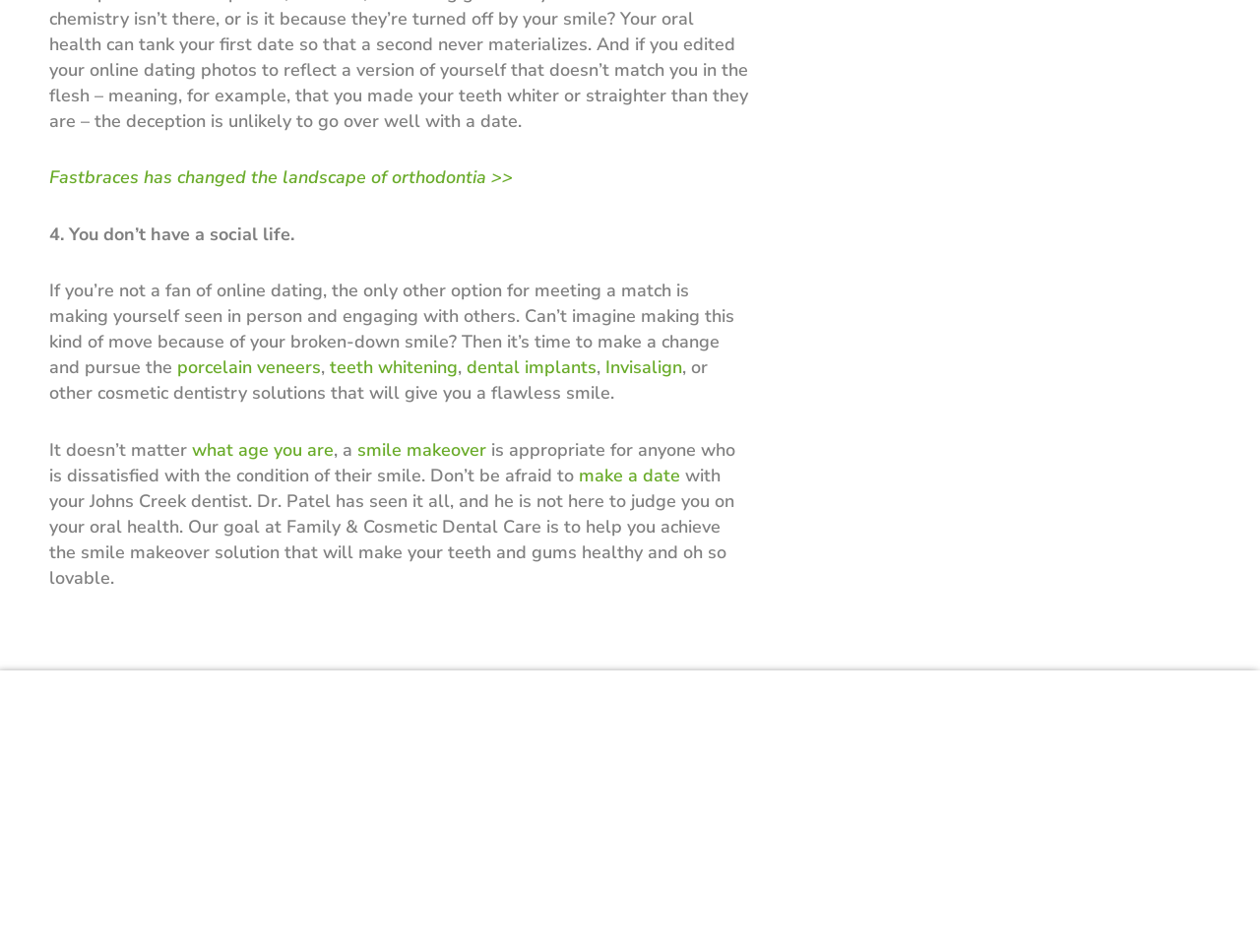Please determine the bounding box coordinates of the area that needs to be clicked to complete this task: 'Schedule a date with your Johns Creek dentist'. The coordinates must be four float numbers between 0 and 1, formatted as [left, top, right, bottom].

[0.459, 0.487, 0.54, 0.511]